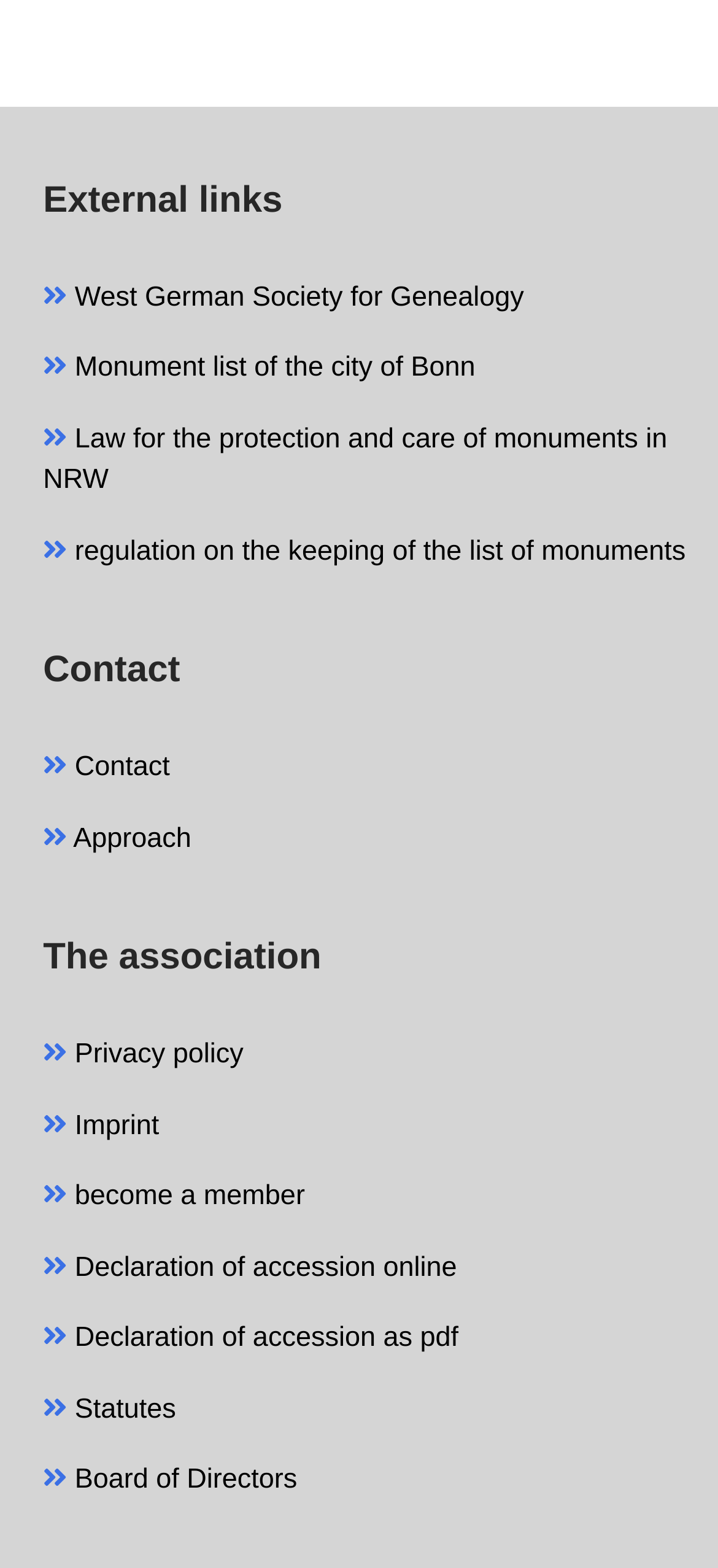What is the second link under 'Contact'?
Offer a detailed and full explanation in response to the question.

I looked at the links under the 'Contact' heading and found that the second link is 'Approach'.